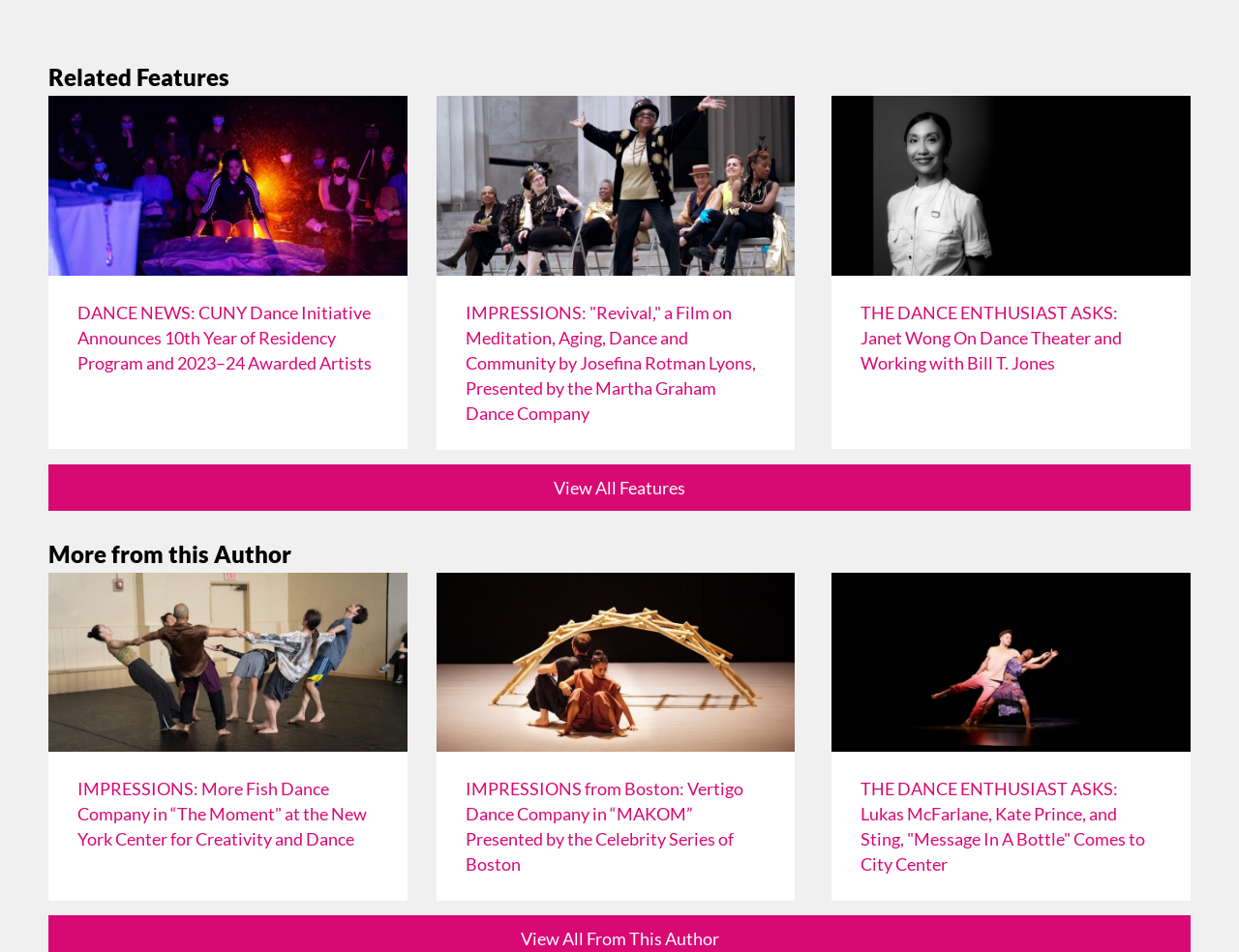Could you specify the bounding box coordinates for the clickable section to complete the following instruction: "View related features"?

[0.039, 0.066, 0.961, 0.096]